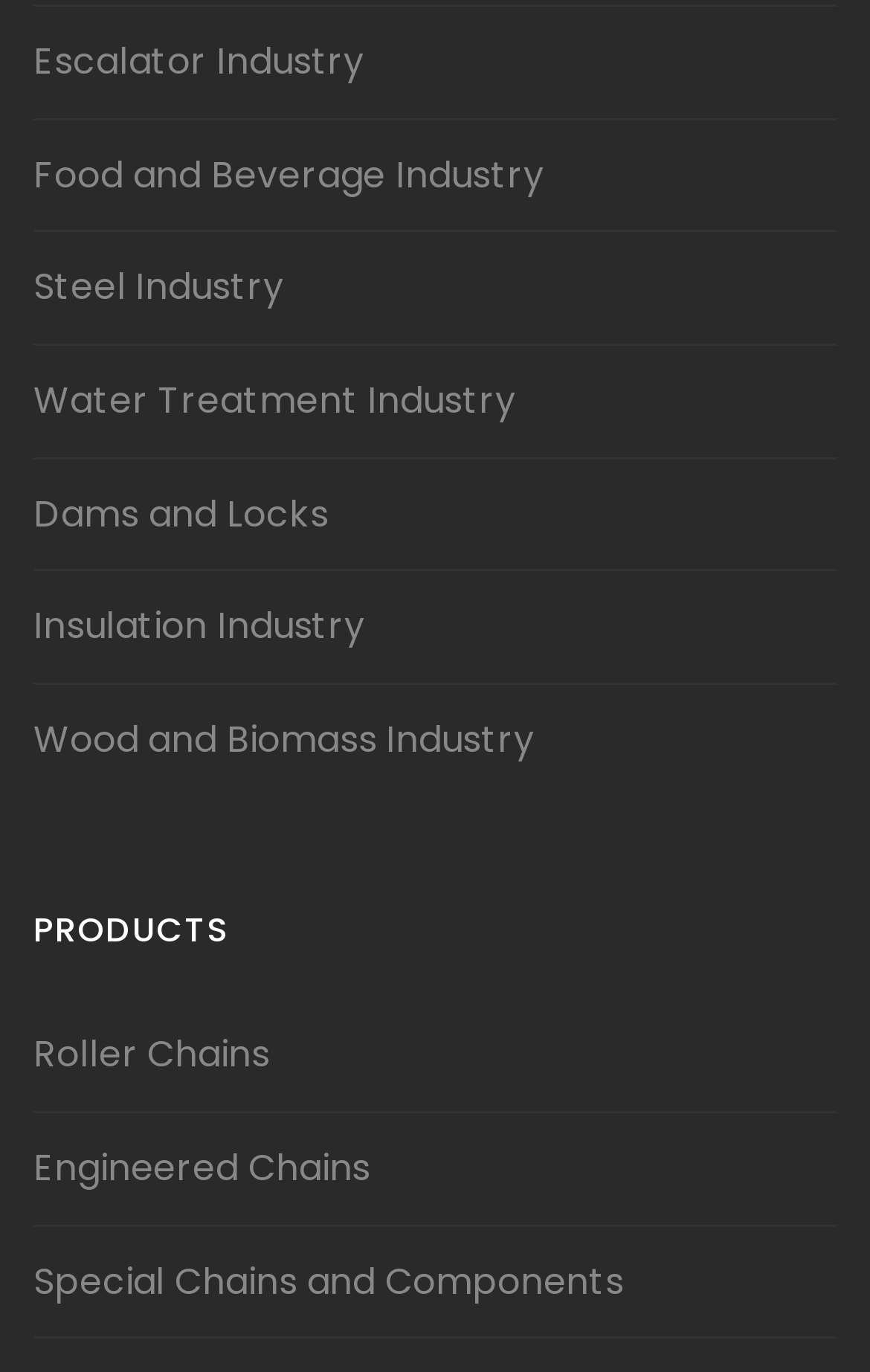Can you find the bounding box coordinates for the UI element given this description: "Water Treatment Industry"? Provide the coordinates as four float numbers between 0 and 1: [left, top, right, bottom].

[0.038, 0.273, 0.593, 0.311]